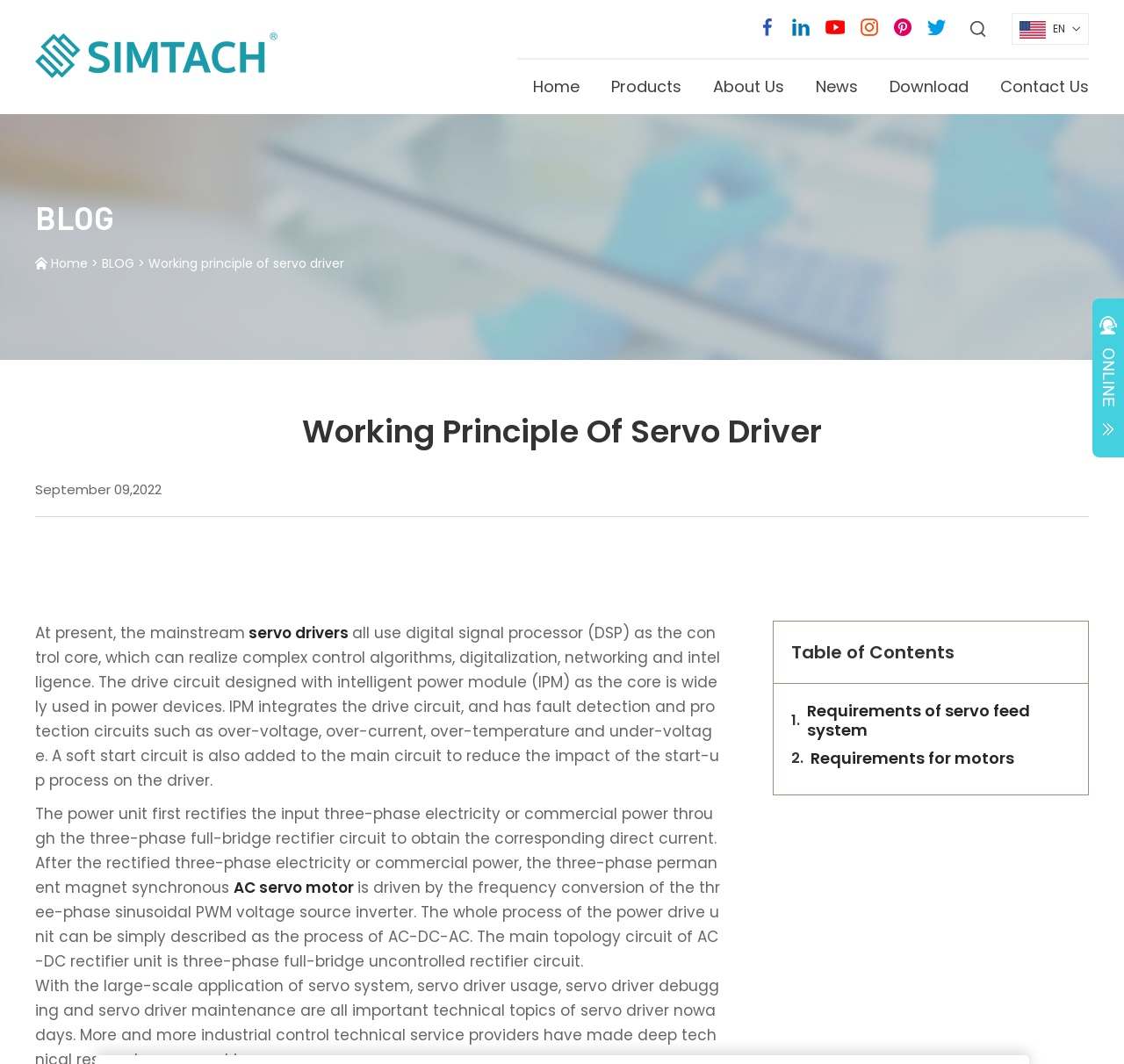Pinpoint the bounding box coordinates of the clickable element to carry out the following instruction: "Click the 'Home' link."

[0.46, 0.063, 0.53, 0.1]